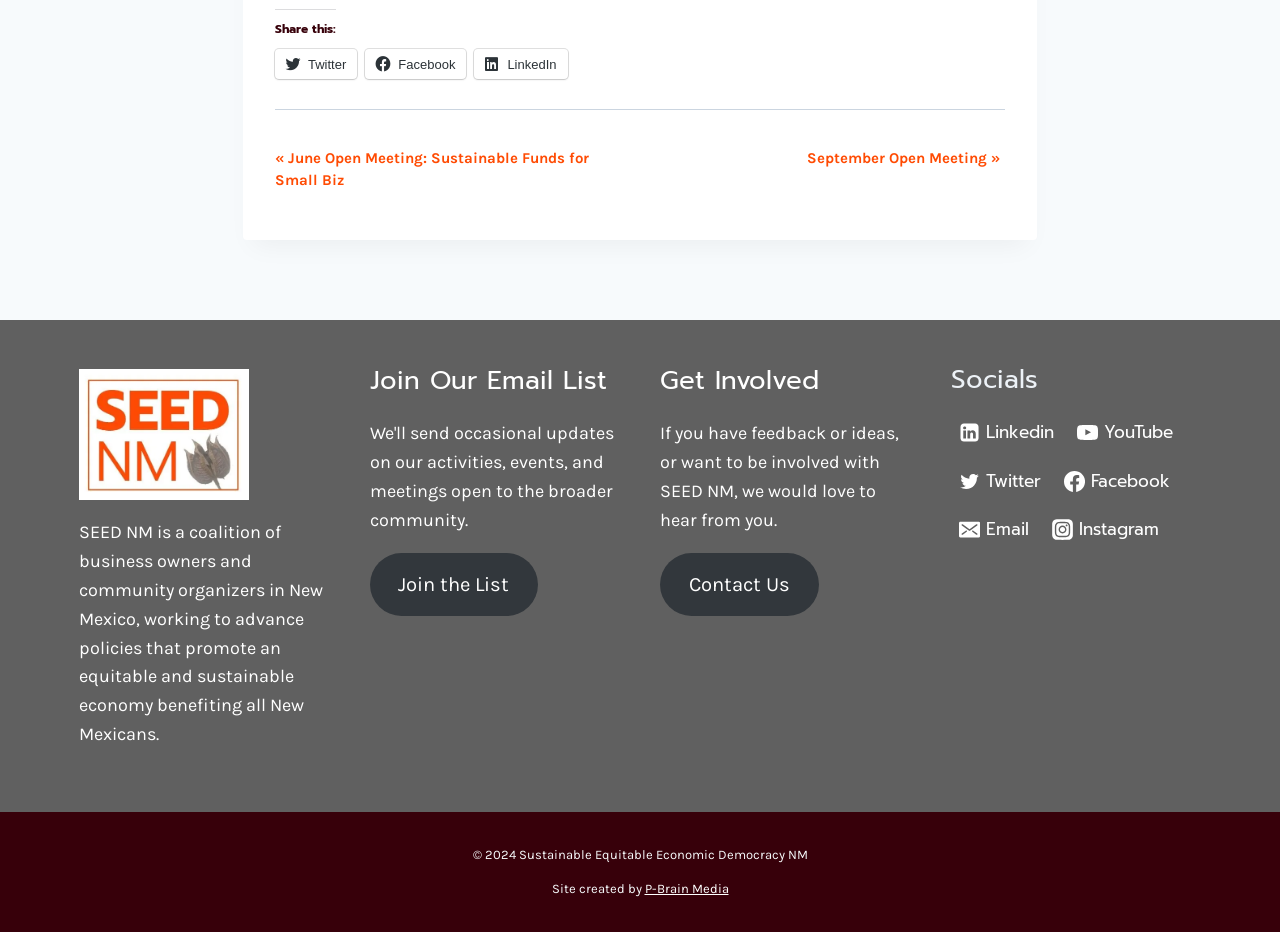Refer to the image and provide a thorough answer to this question:
What is the name of the organization?

The name of the organization can be found in the StaticText element with the description 'SEED NM is a coalition of business owners and community organizers in New Mexico, working to advance policies that promote an equitable and sustainable economy benefiting all New Mexicans.'